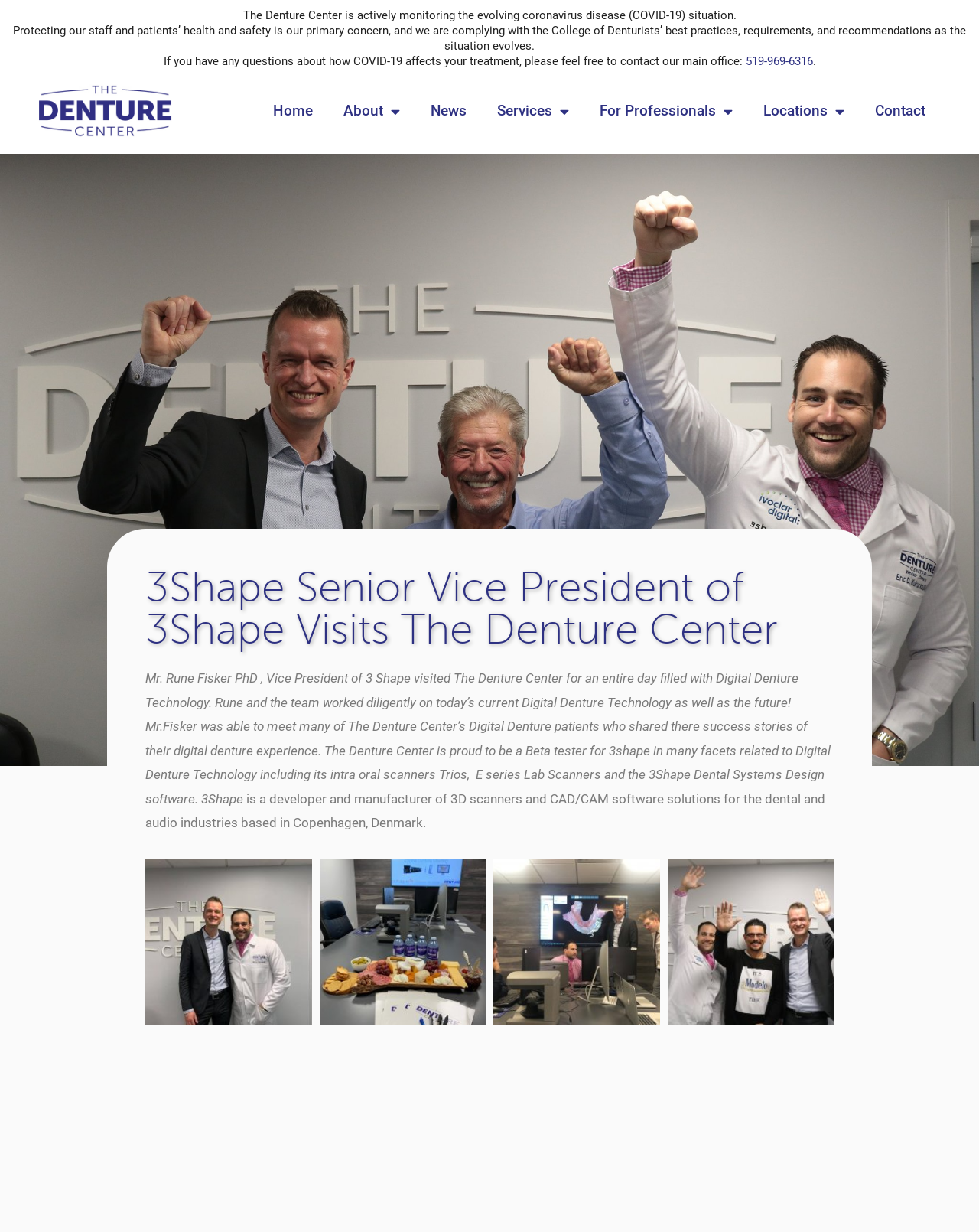Determine the bounding box coordinates of the region to click in order to accomplish the following instruction: "Call the phone number". Provide the coordinates as four float numbers between 0 and 1, specifically [left, top, right, bottom].

[0.761, 0.044, 0.83, 0.055]